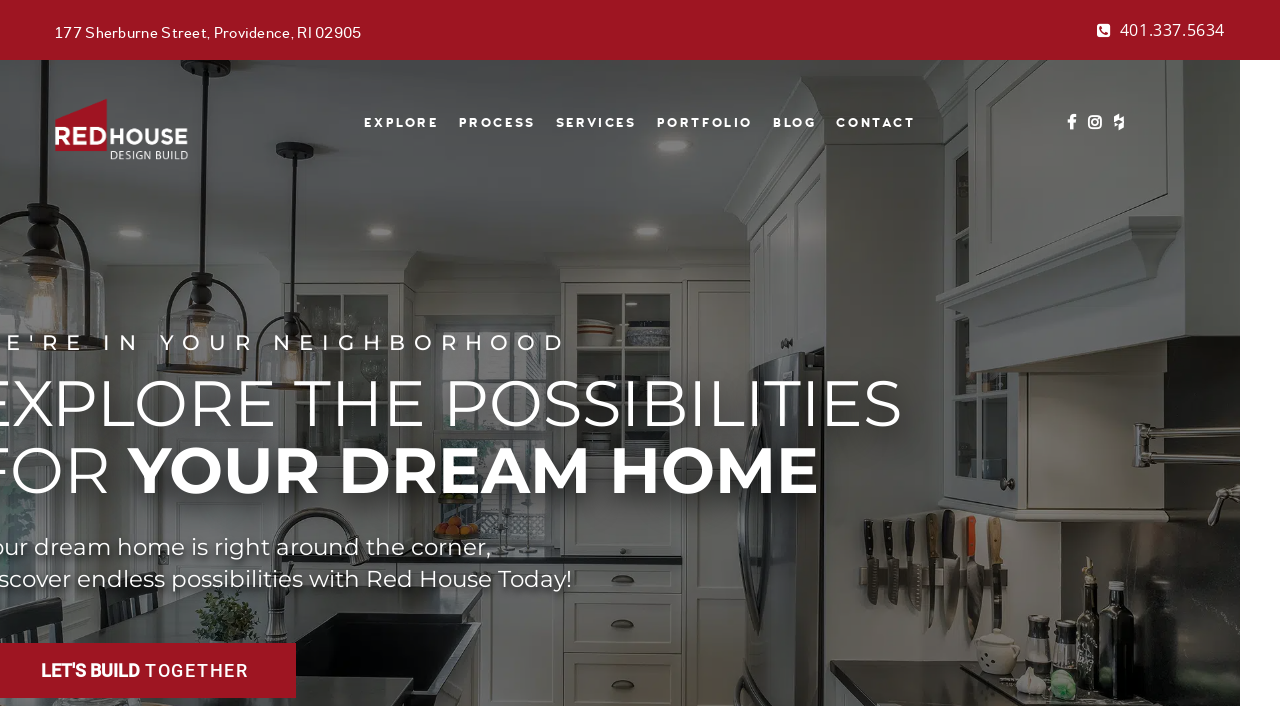Provide a comprehensive caption for the webpage.

This webpage is about Red House Design Build, a design build services firm based in Rhode Island and Southern Massachusetts. At the top left corner, there is a link to the company's address, "177 Sherburne Street, Providence, RI 02905". Next to it, on the top right corner, is a link to the company's phone number, "401.337.5634". Below the address, there is a white logo of Red House Design Build.

The main navigation menu is located in the middle of the top section, consisting of six links: "EXPLORE", "PROCESS", "SERVICES", "PORTFOLIO", "BLOG", and "CONTACT". These links are evenly spaced and aligned horizontally.

Below the navigation menu, there is a promotional section with a bold headline that reads, "Your dream home is right around the corner, discover endless possibilities with Red House Today!". This section takes up most of the page's width and is positioned near the top.

Further down, there is a call-to-action section with a link that says "LET'S BUILD TOGETHER". This link is centered and takes up about a quarter of the page's width.

On the left side of the page, there is a section with two lines of text. The first line reads, "EXPLORE THE POSSIBILITIES FOR", and the second line reads, "YOUR DREAM HOME". This section is positioned near the middle of the page.

There are also three social media links, represented by icons, located at the top right corner of the page, next to the phone number link.